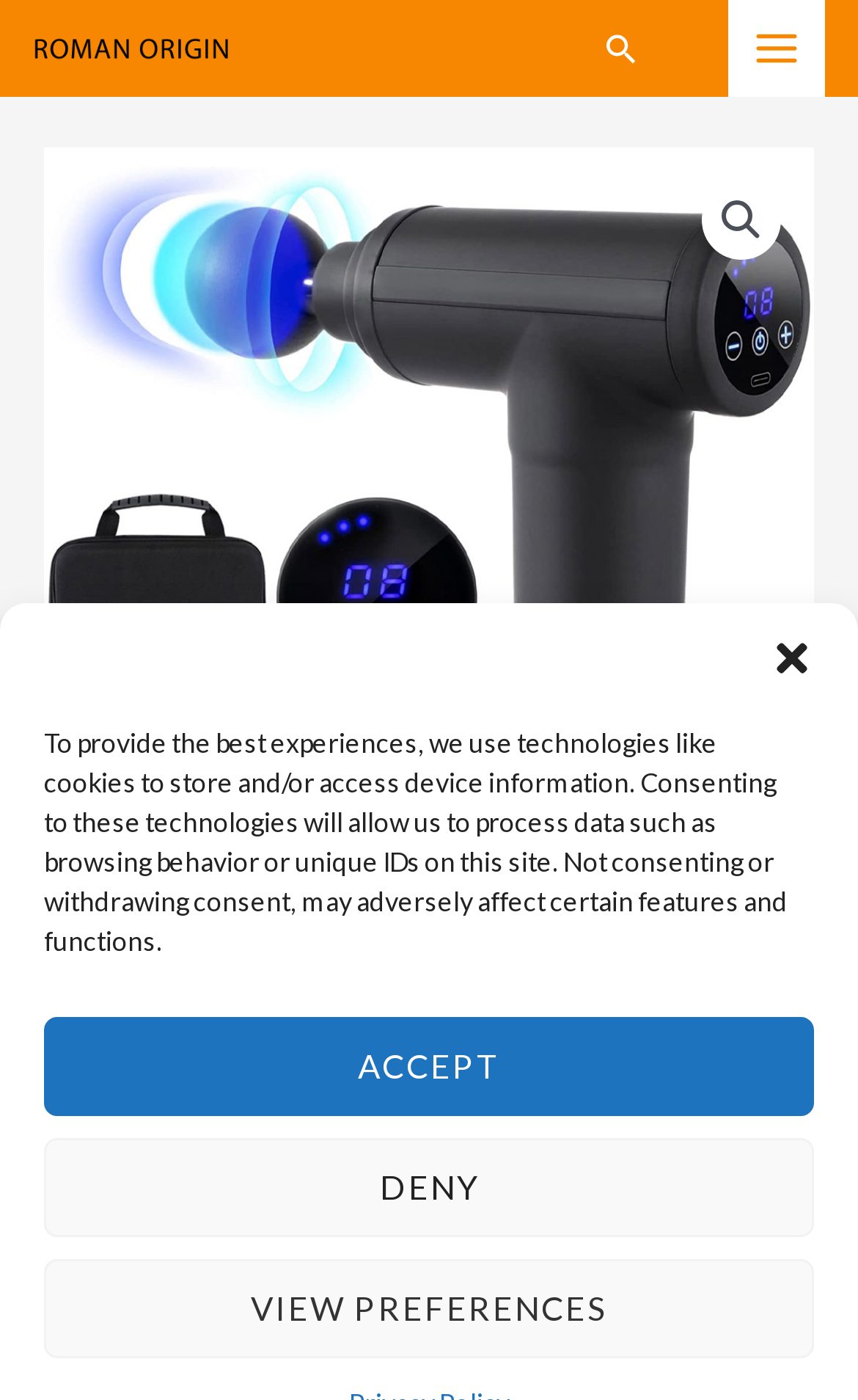Is the main menu expanded?
Give a detailed explanation using the information visible in the image.

I checked the button element with the text 'MAIN MENU' and found that its 'expanded' property is set to 'False', which means the main menu is not expanded.